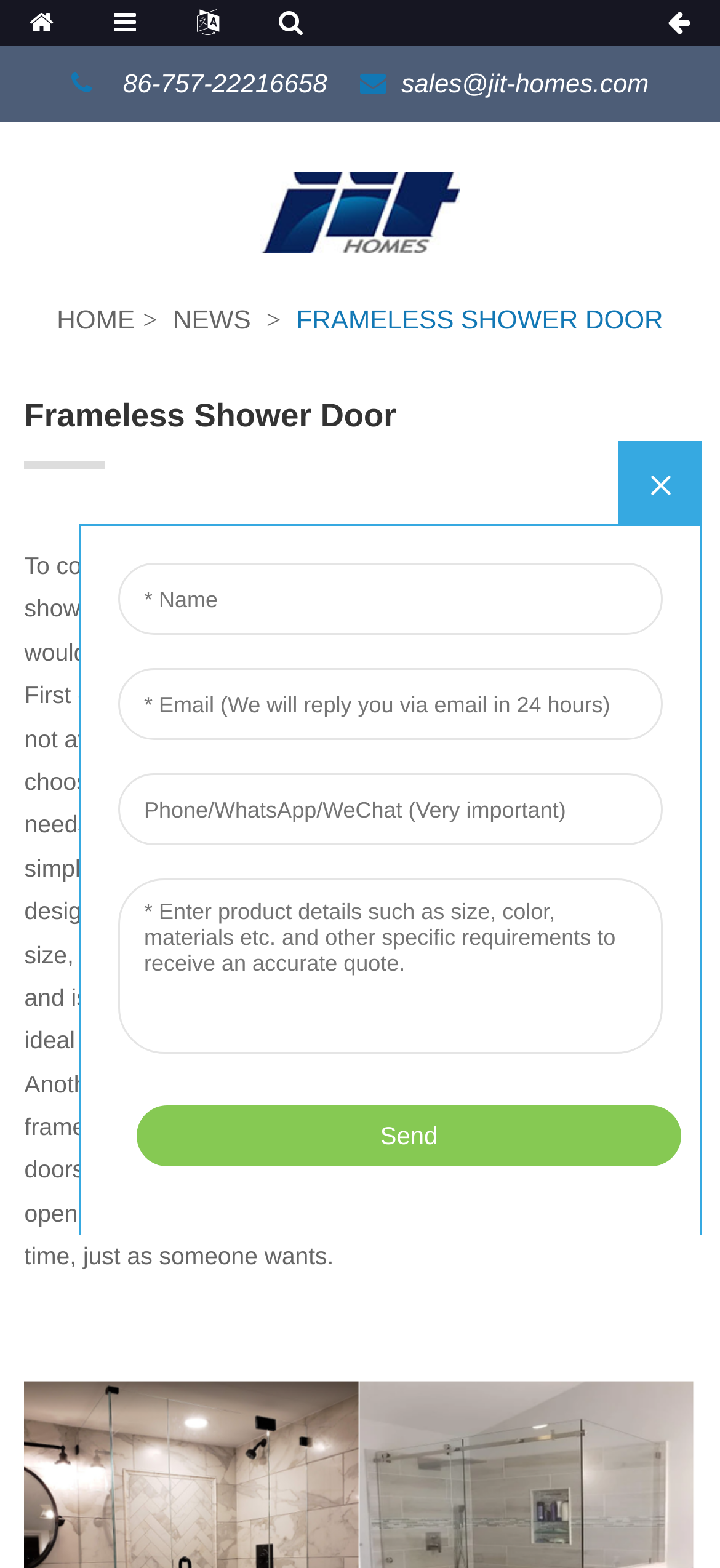What is the phone number for sales?
Using the visual information from the image, give a one-word or short-phrase answer.

86-757-22216658